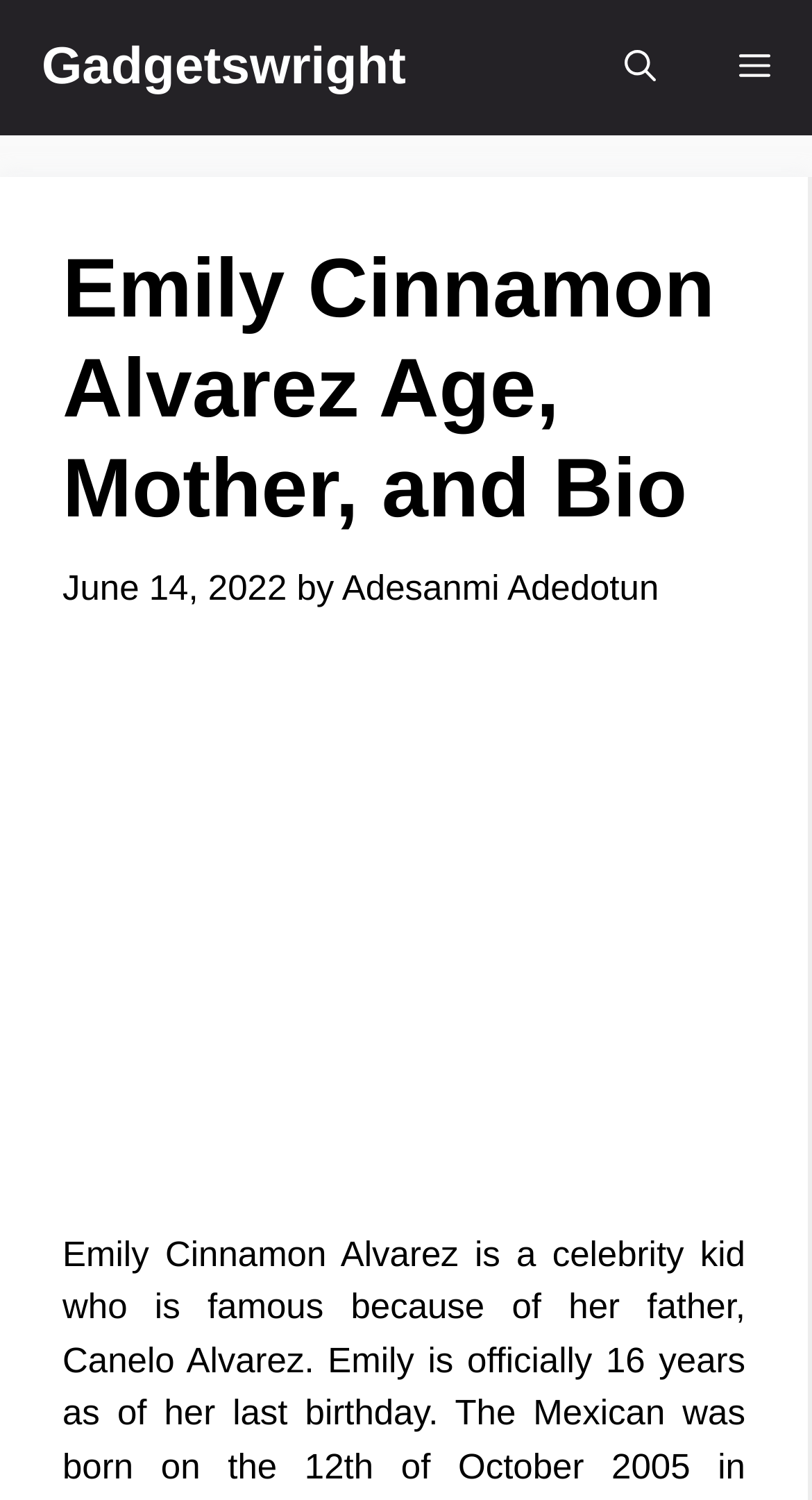Answer the following in one word or a short phrase: 
What is the purpose of the button at the top right corner?

Open search